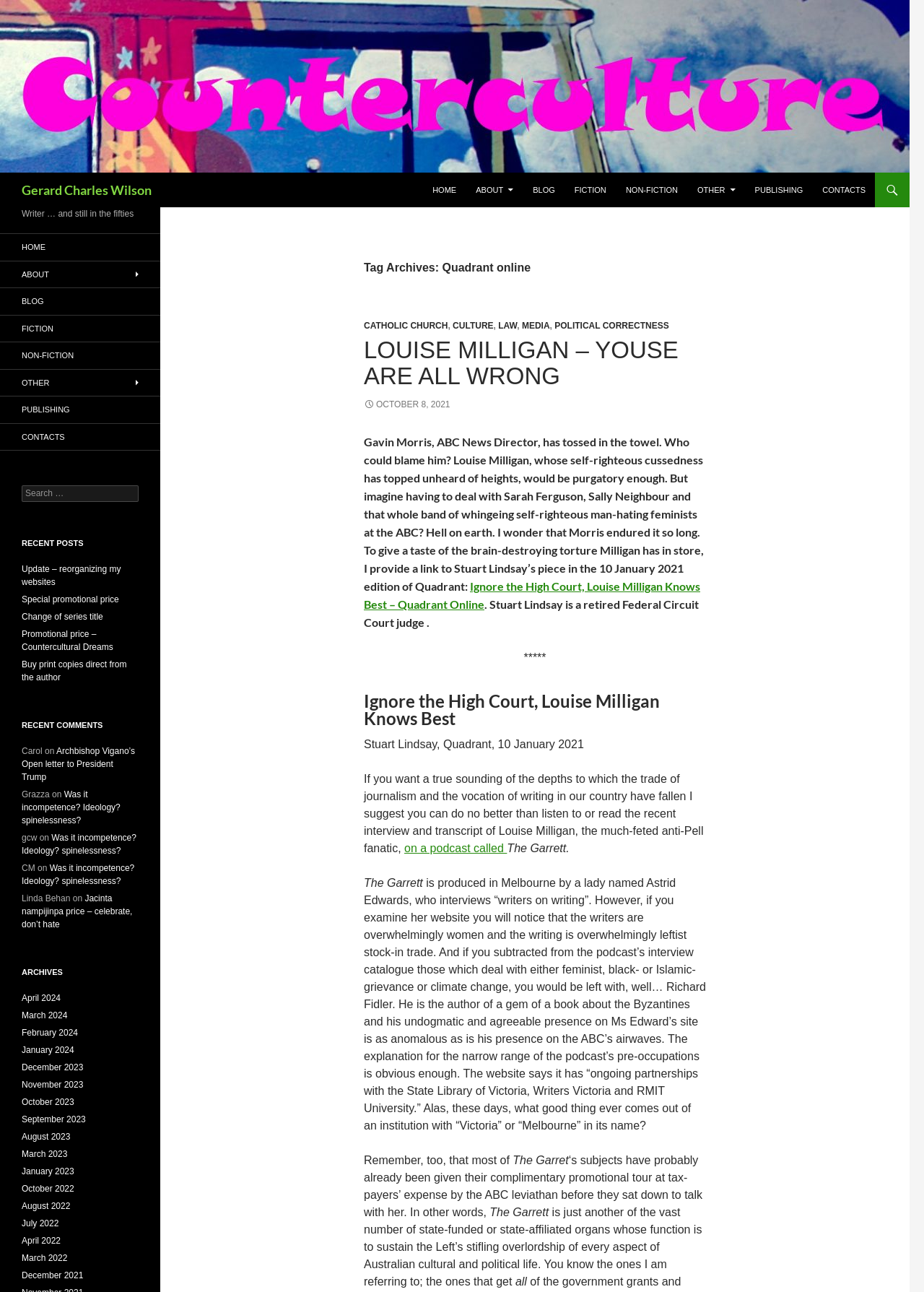Please extract the webpage's main title and generate its text content.

Gerard Charles Wilson